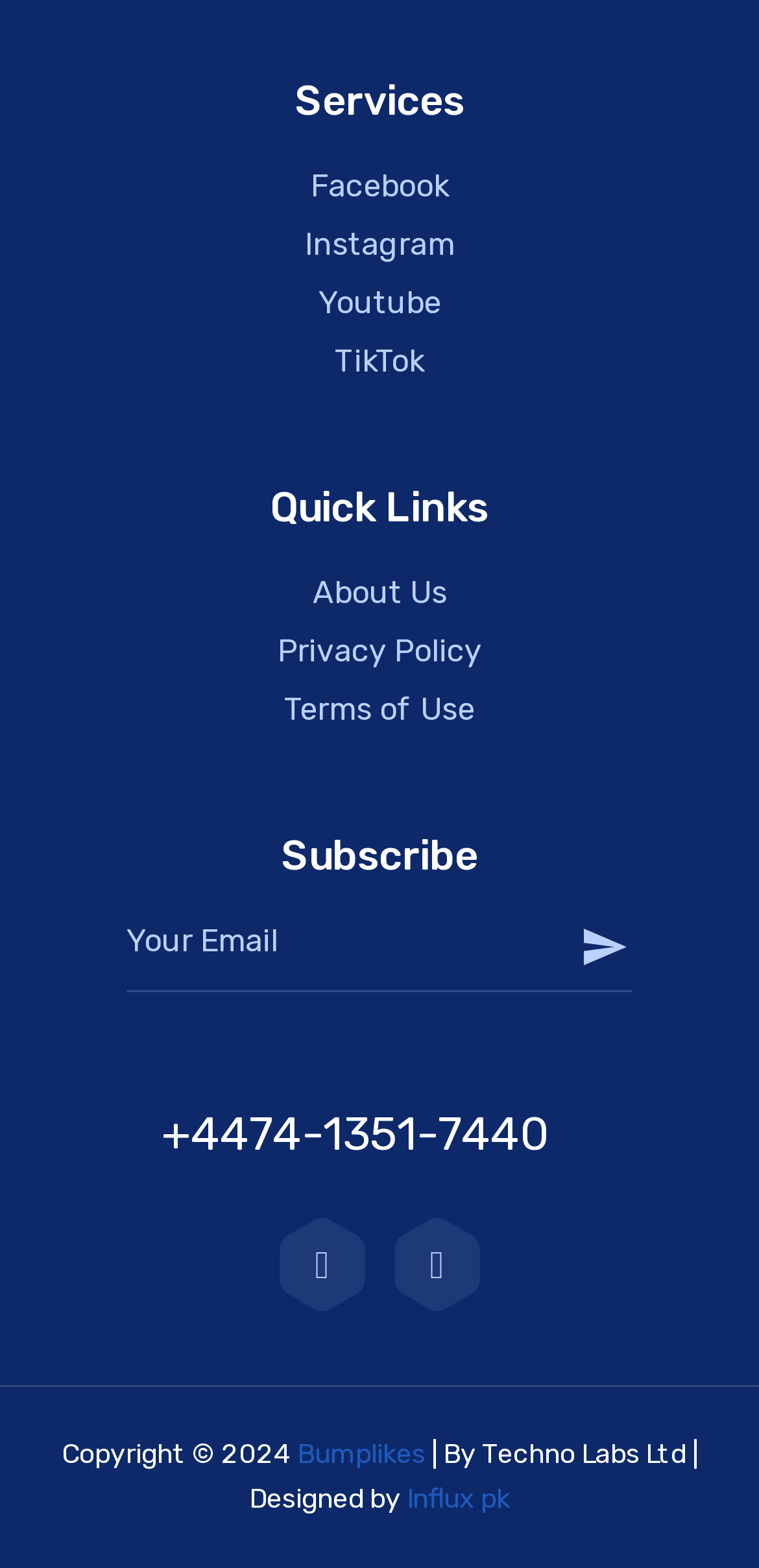What year is the copyright for?
Provide a fully detailed and comprehensive answer to the question.

The copyright is for the year 2024, which is indicated by the StaticText element with the text 'Copyright © 2024' and bounding box coordinates [0.081, 0.917, 0.391, 0.938].